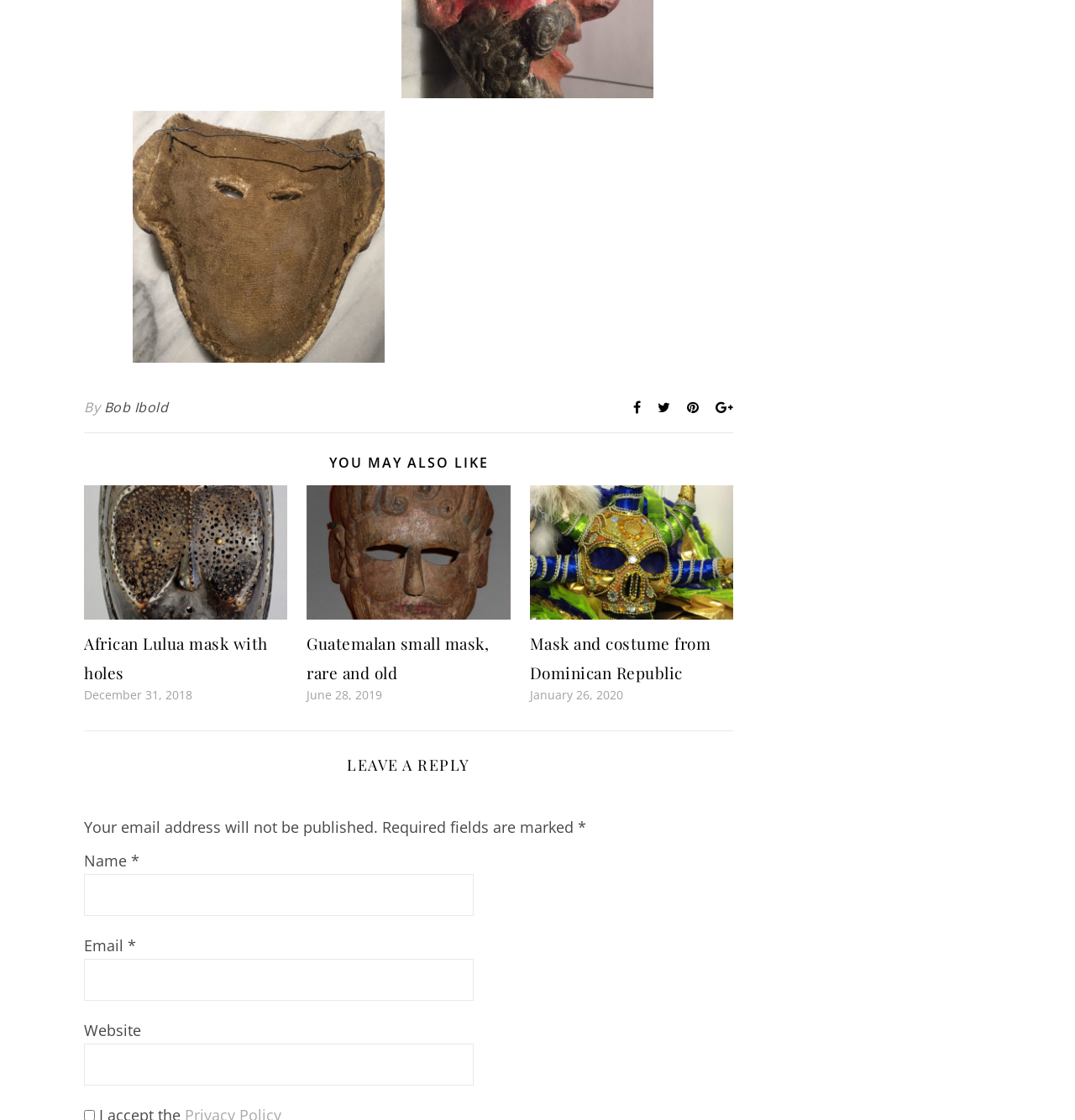Based on the element description: "Bob Ibold", identify the UI element and provide its bounding box coordinates. Use four float numbers between 0 and 1, [left, top, right, bottom].

[0.096, 0.352, 0.156, 0.375]